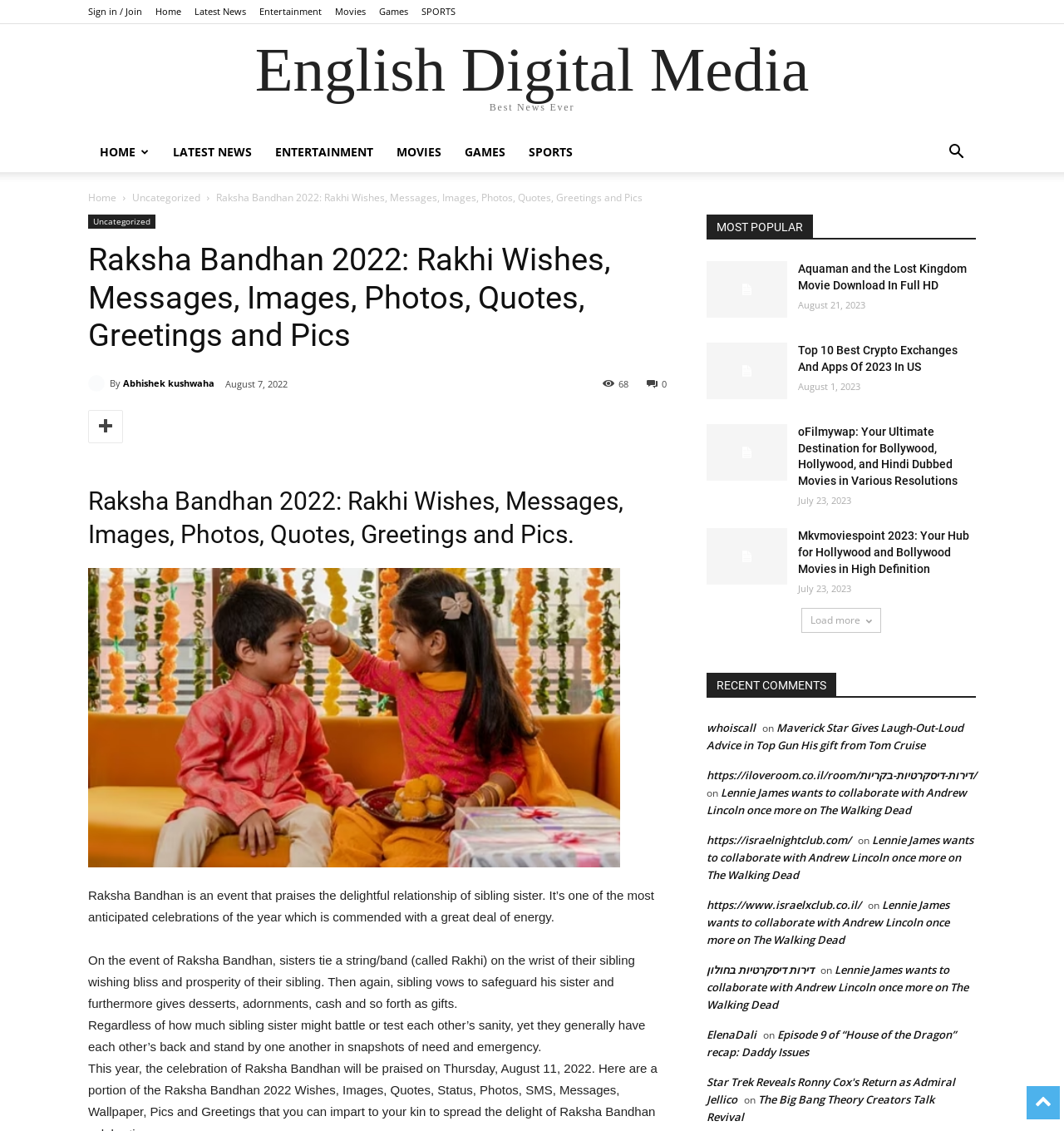Carefully examine the image and provide an in-depth answer to the question: How many comments are displayed in the 'RECENT COMMENTS' section?

The 'RECENT COMMENTS' section displays 8 comments, each with a username and a comment text.